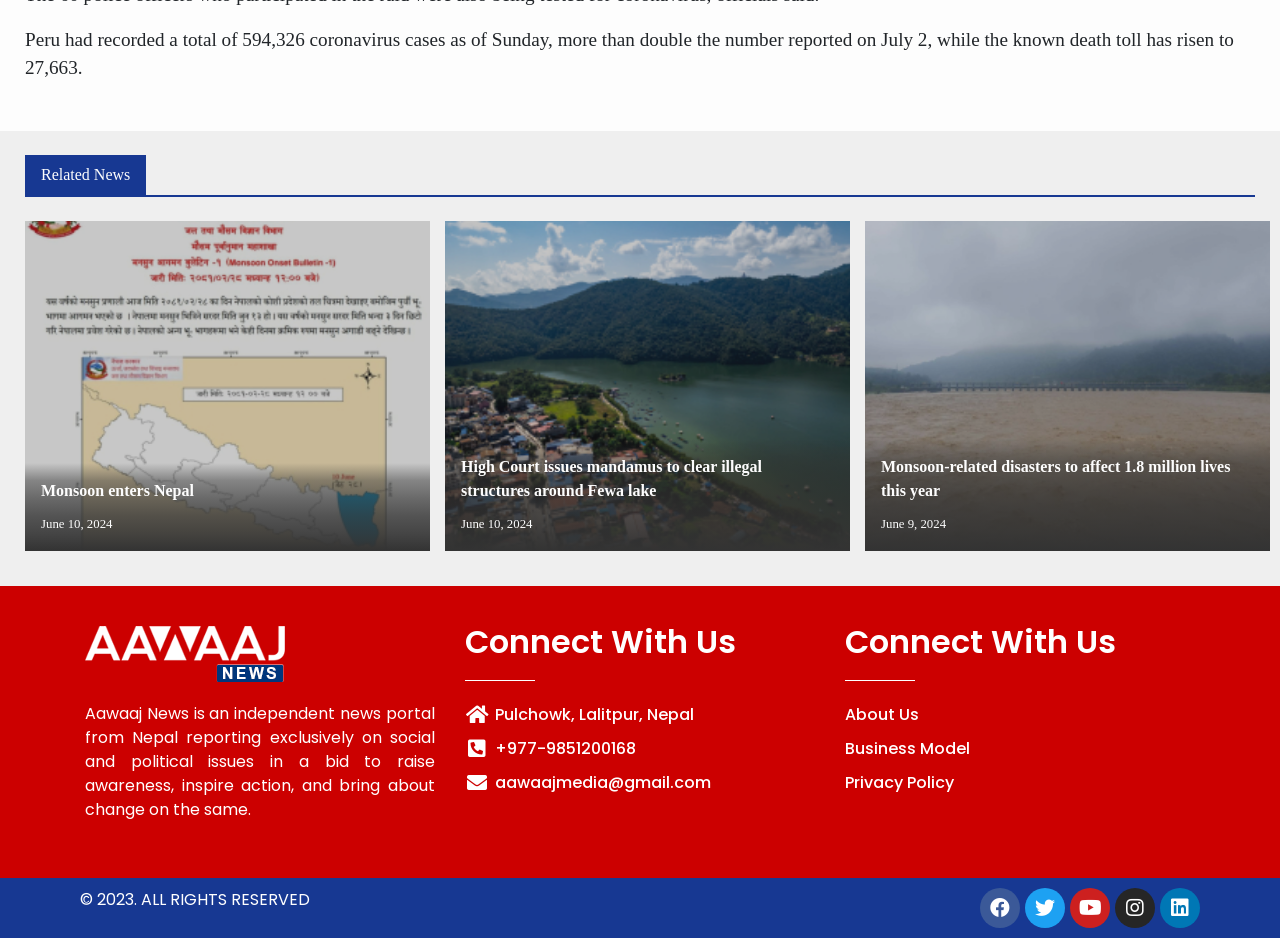Please provide the bounding box coordinates for the element that needs to be clicked to perform the following instruction: "Click the 'Book A Session' button". The coordinates should be given as four float numbers between 0 and 1, i.e., [left, top, right, bottom].

None